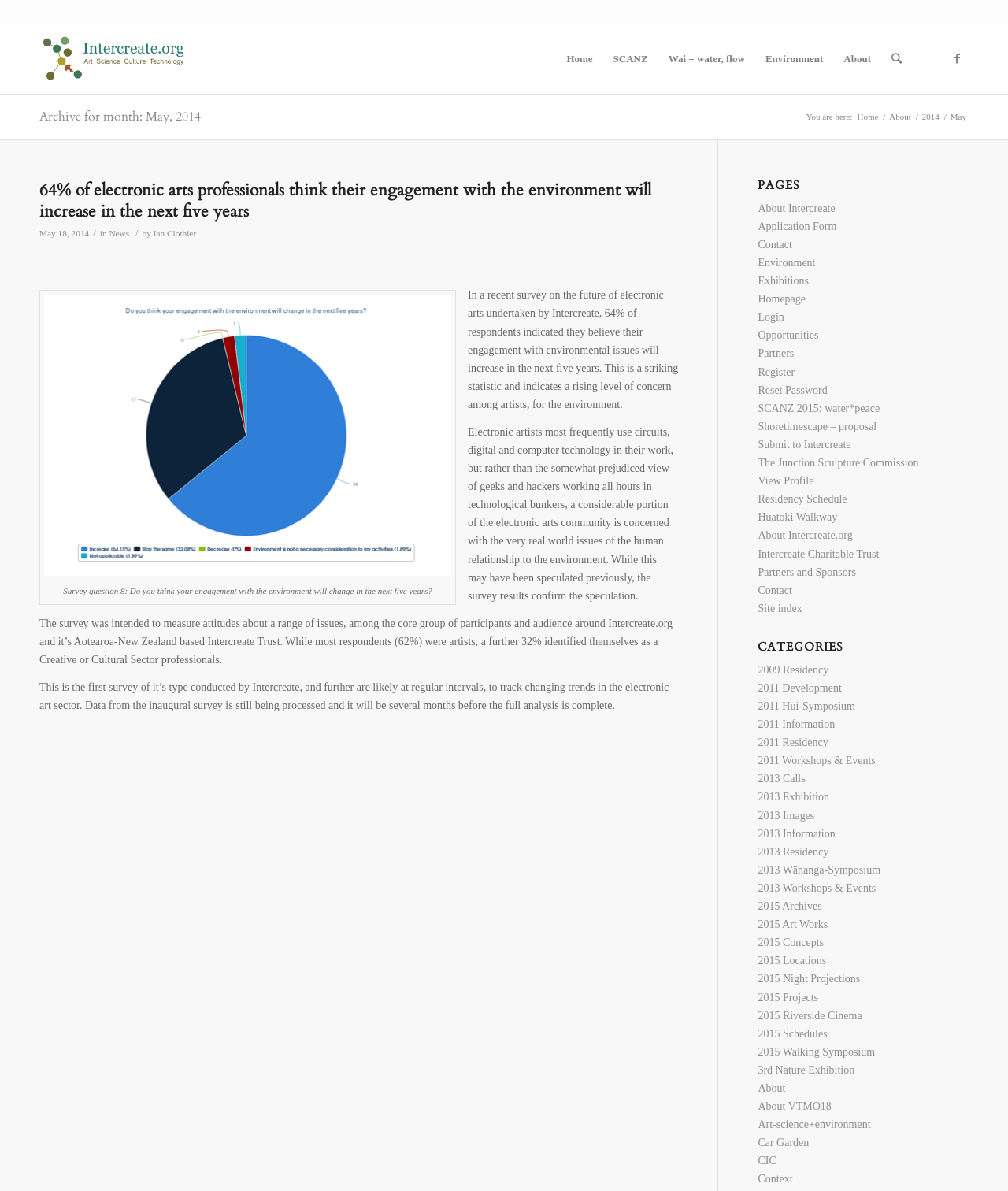Deliver a detailed narrative of the webpage's visual and textual elements.

The webpage is titled "May 2014 – Intercreate.org" and features a prominent link to "Intercreate.org" at the top left corner, accompanied by an image with the same name. 

Below the title, there is a navigation menu with links to "Home", "SCANZ", "Wai = water, flow", "Environment", and "About", arranged horizontally from left to right. 

Further down, there is a heading "Archive for month: May, 2014" followed by a breadcrumb trail indicating the current location, with links to "Home", "About", and "2014". 

The main content of the page is an article with a heading that reads "64% of electronic arts professionals think their engagement with the environment will increase in the next five years". The article includes a time stamp "May 18, 2014", and is divided into several paragraphs discussing the results of a survey on the future of electronic arts. The article also features a link to "News" and an image with a pie chart graphic, accompanied by a caption.

To the right of the main content, there are two columns of links. The first column is headed "PAGES" and contains links to various pages on the website, including "About Intercreate", "Application Form", and "Environment". The second column is headed "CATEGORIES" and contains links to various categories, including "2009 Residency", "2011 Development", and "2015 Archives".